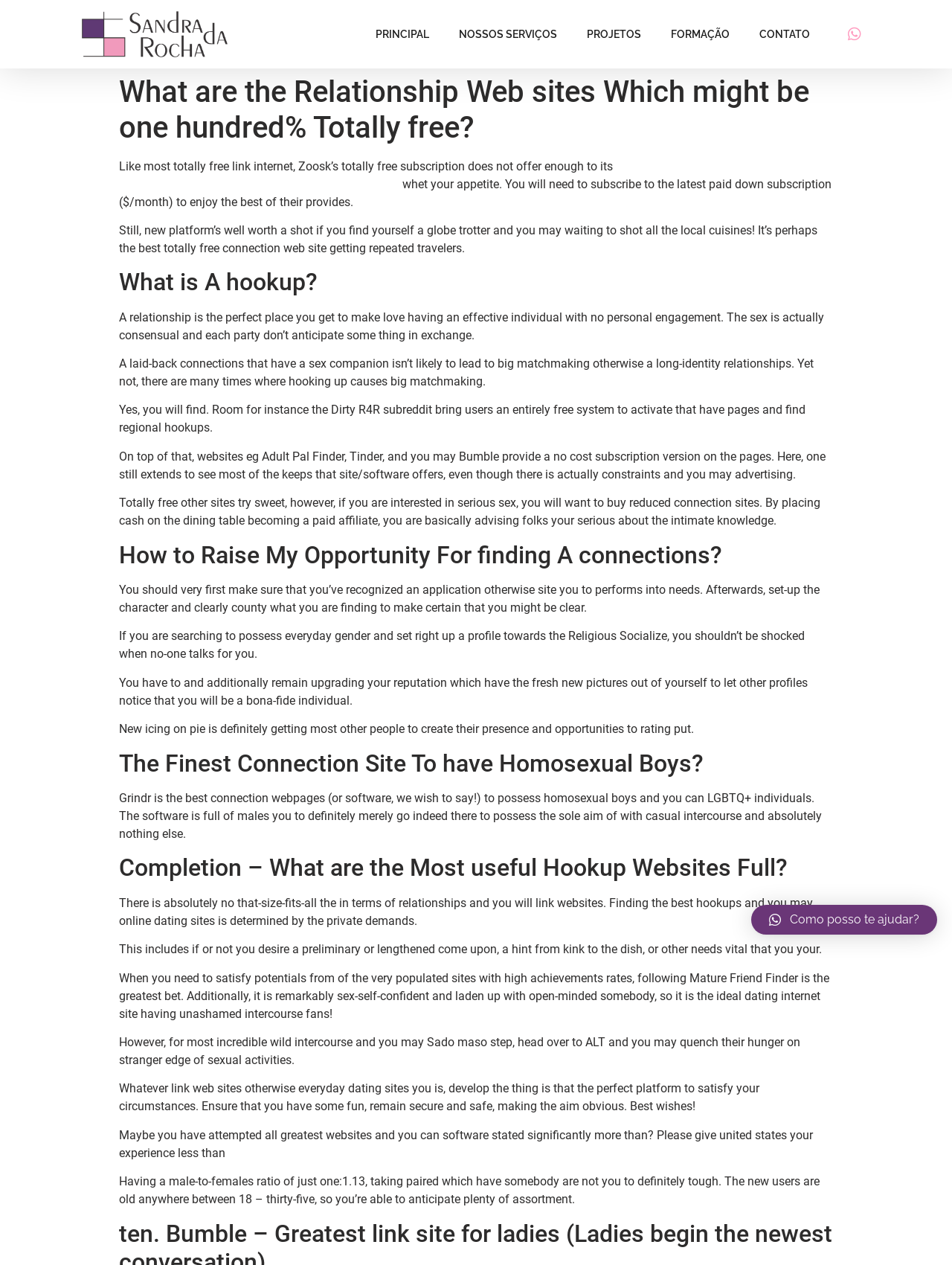Can you pinpoint the bounding box coordinates for the clickable element required for this instruction: "Click on the 'Whatsapp' link"? The coordinates should be four float numbers between 0 and 1, i.e., [left, top, right, bottom].

[0.882, 0.015, 0.913, 0.039]